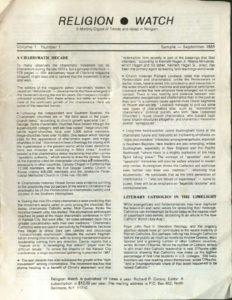Can you give a detailed response to the following question using the information from the image? When was this issue published?

The date noted on the cover suggests that this issue was published in the late 1980s, a time of significant changes within various religious contexts.